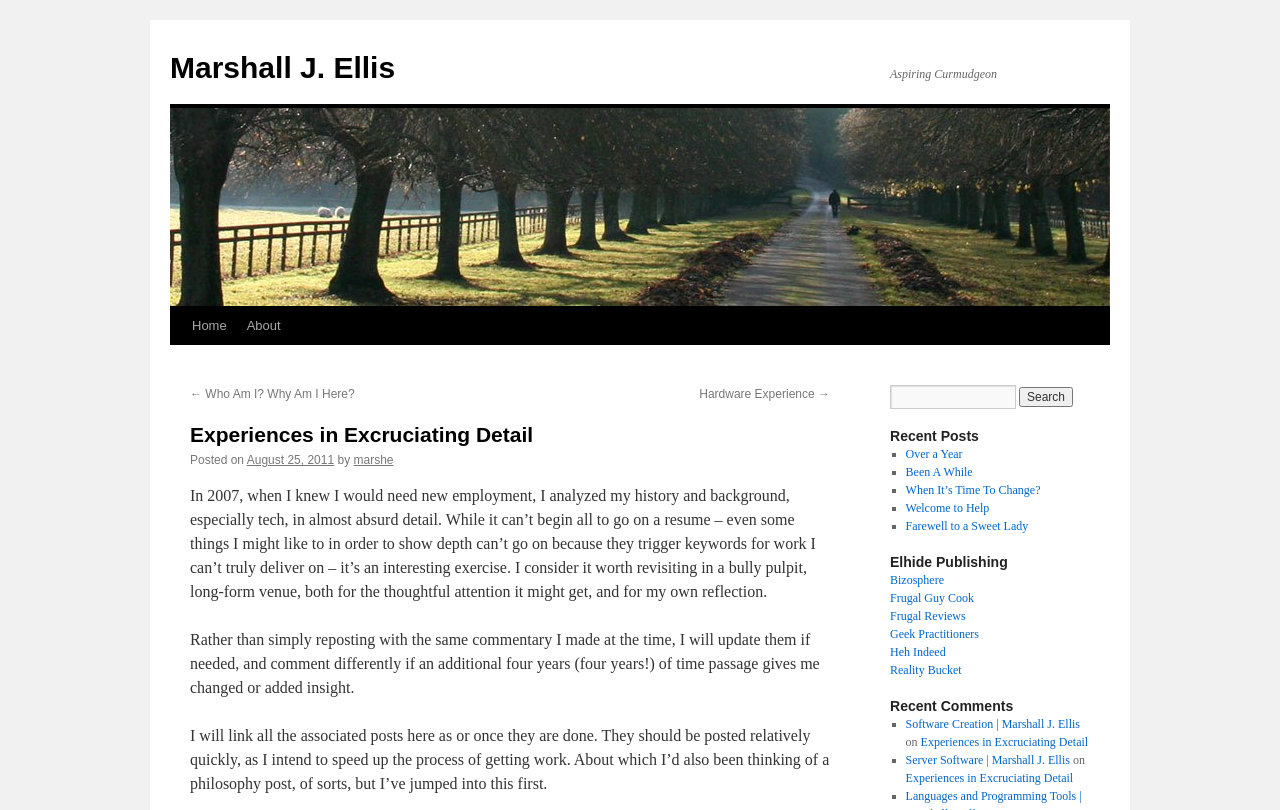Identify the bounding box coordinates of the clickable region necessary to fulfill the following instruction: "Click on the 'Home' link". The bounding box coordinates should be four float numbers between 0 and 1, i.e., [left, top, right, bottom].

[0.142, 0.379, 0.185, 0.426]